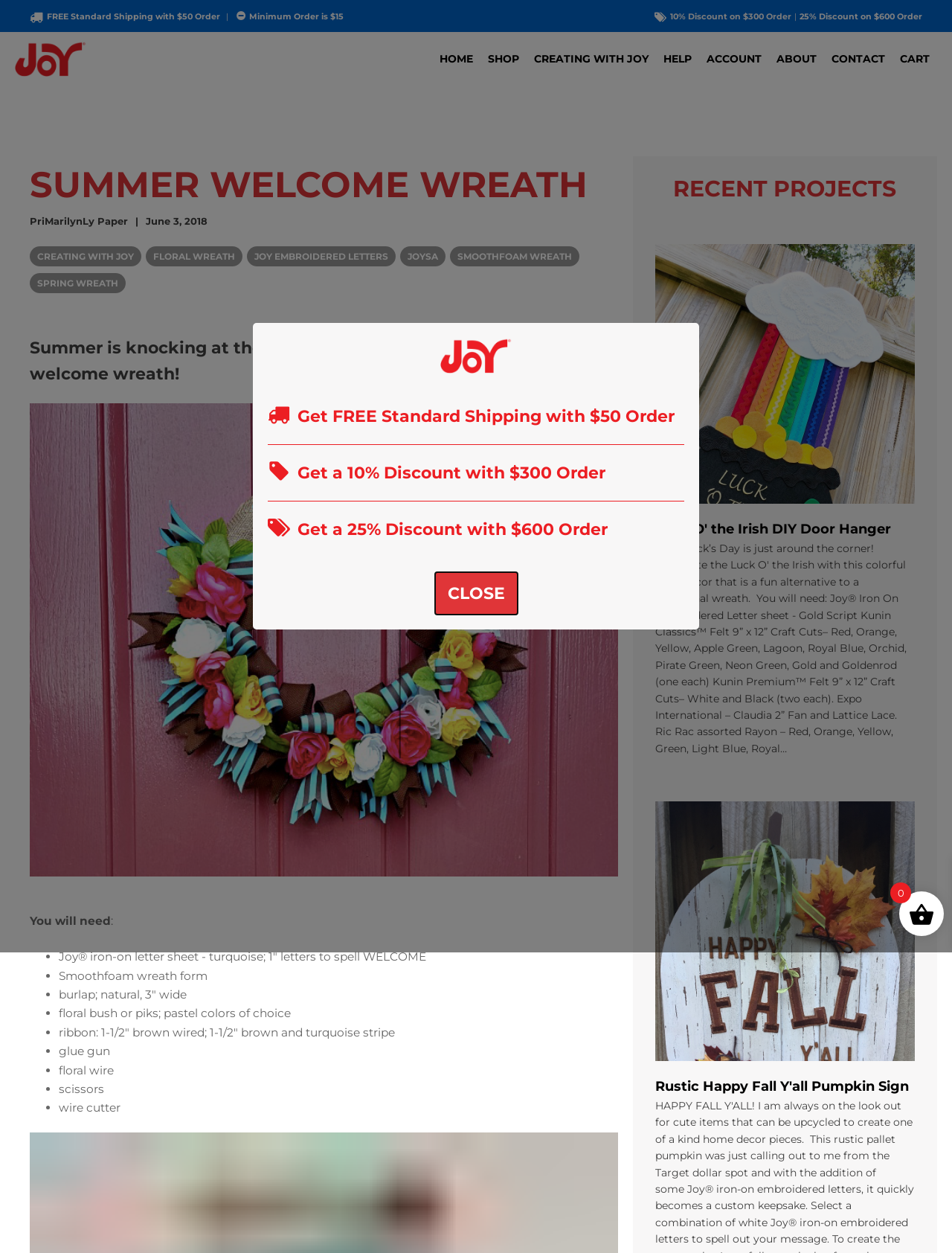Select the bounding box coordinates of the element I need to click to carry out the following instruction: "Click the 'CLOSE' button".

[0.457, 0.457, 0.543, 0.491]